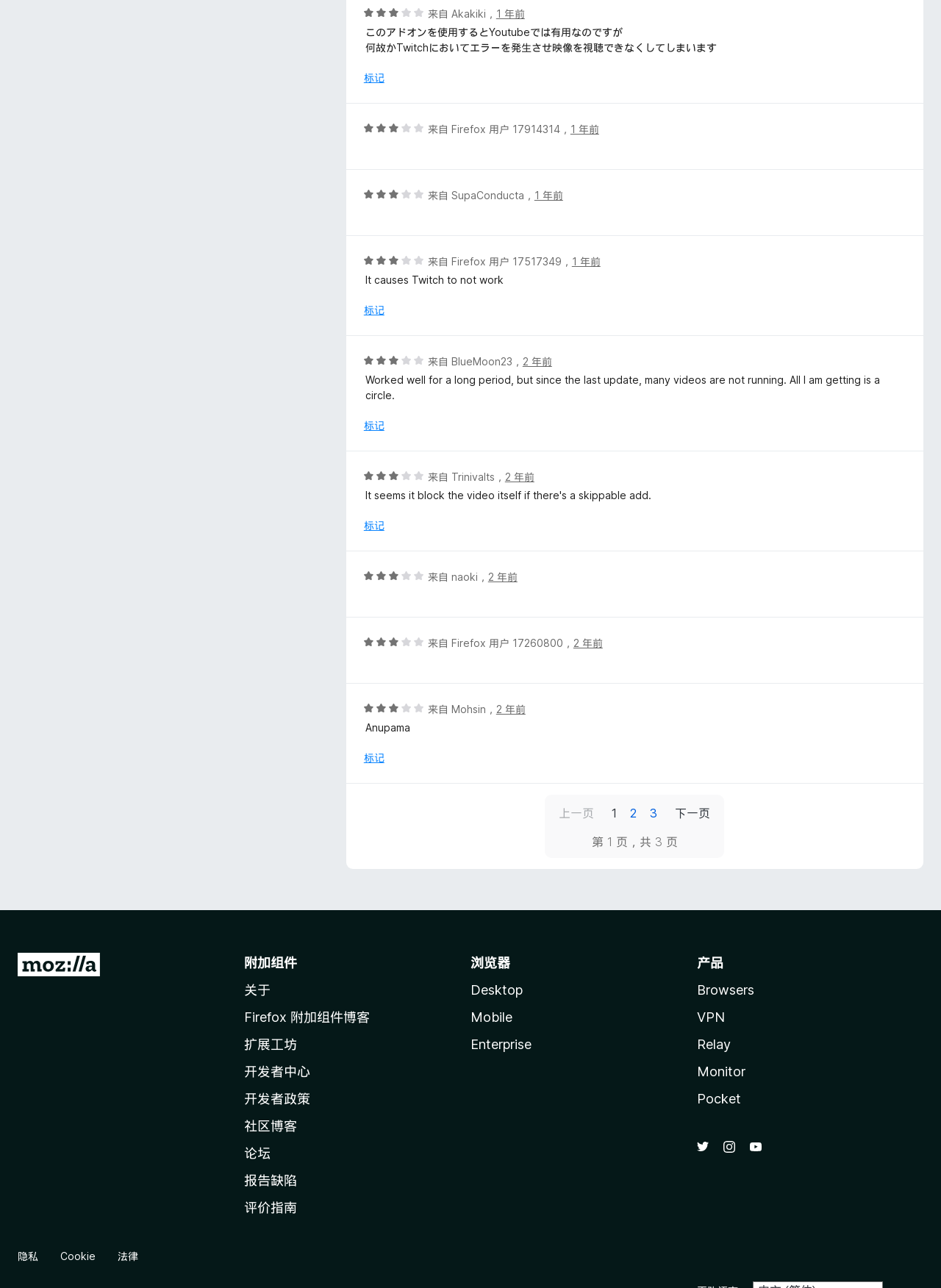Who wrote the first review?
Answer the question with a single word or phrase, referring to the image.

Akakiki